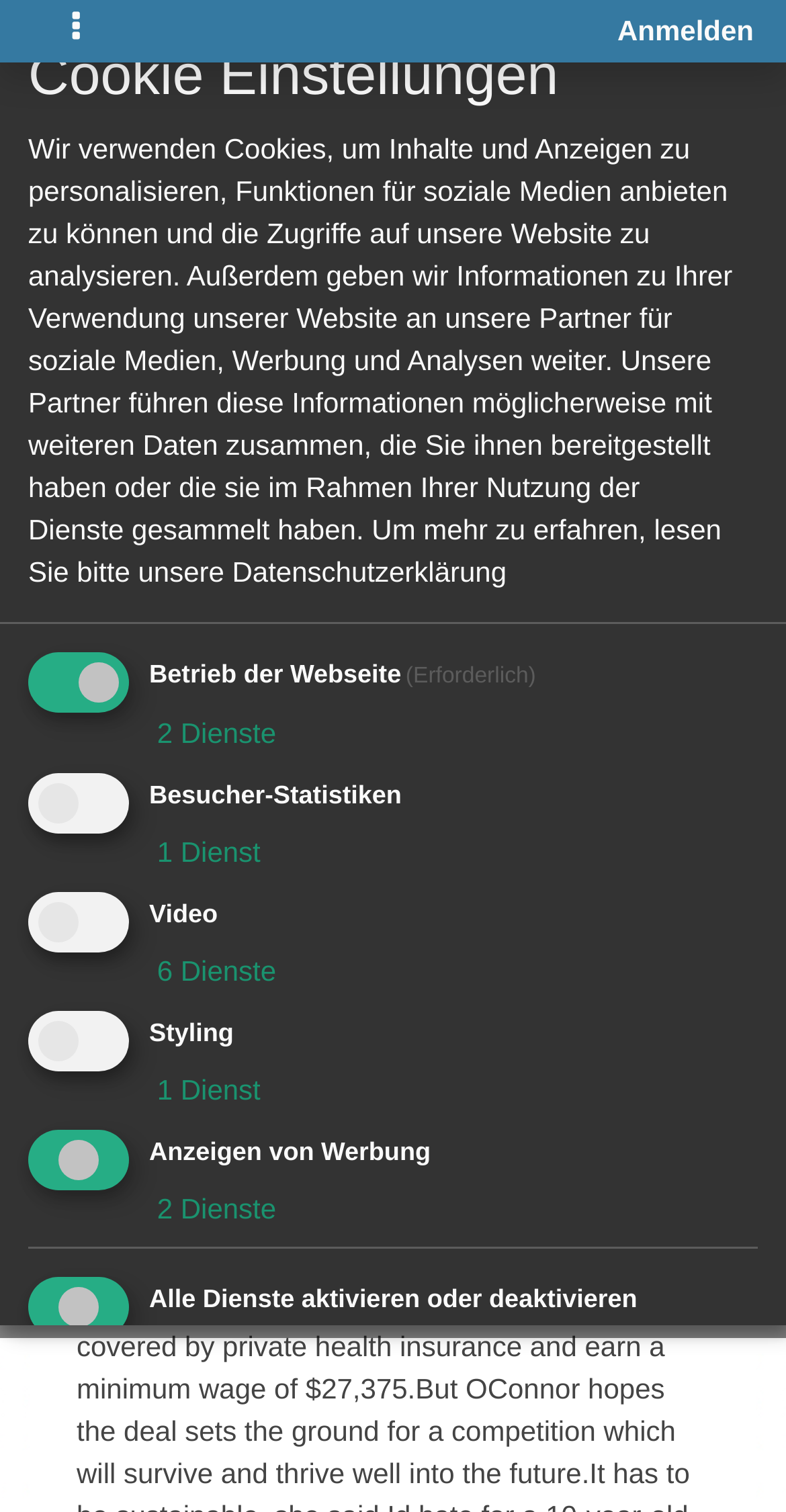Please answer the following question using a single word or phrase: 
What is the date of the news article?

02.09.2019